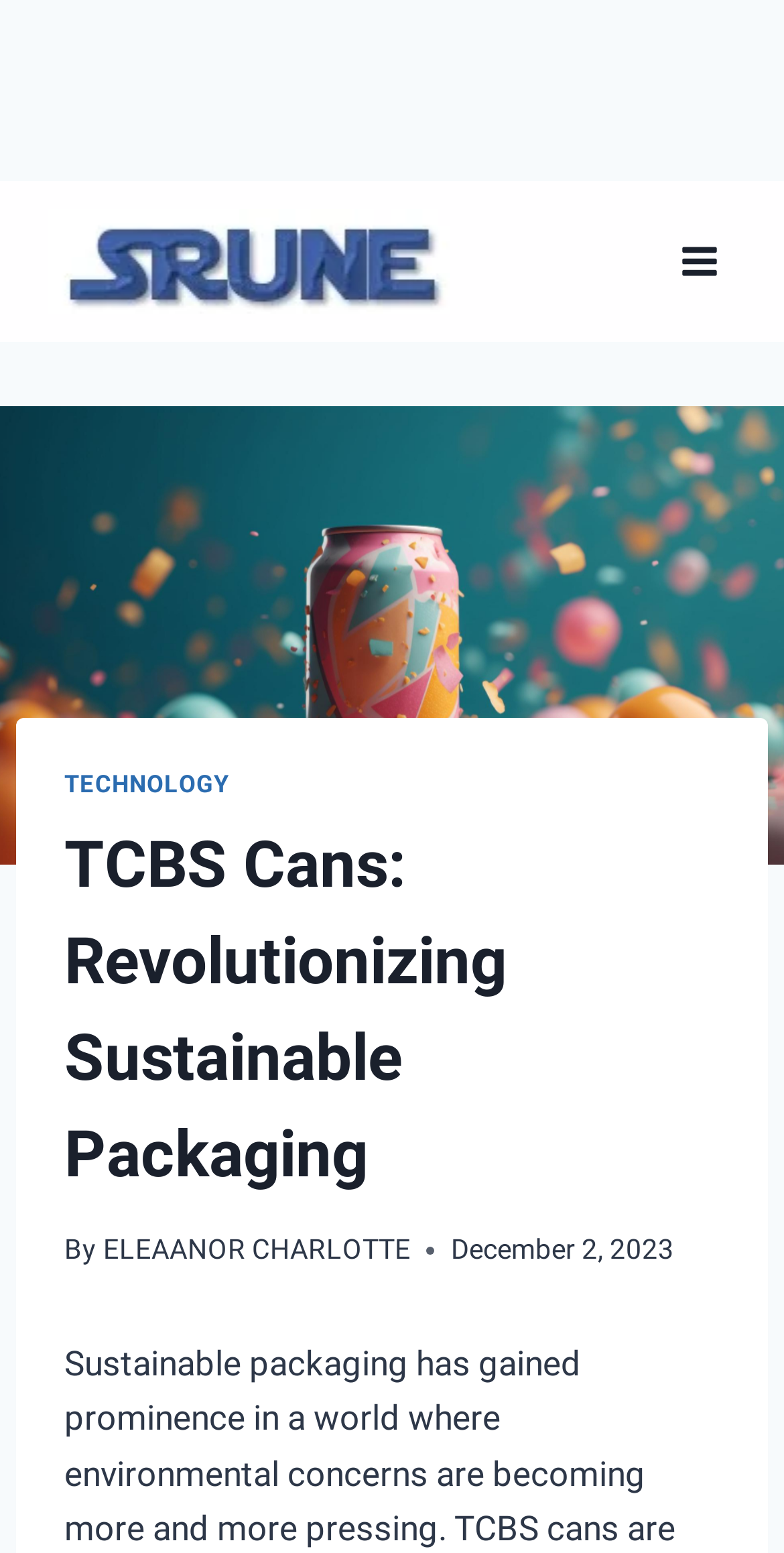Based on the image, provide a detailed and complete answer to the question: 
When was the article on TCBS Cans published?

The article on TCBS Cans has a timestamp 'December 2, 2023', indicating that it was published on this date.